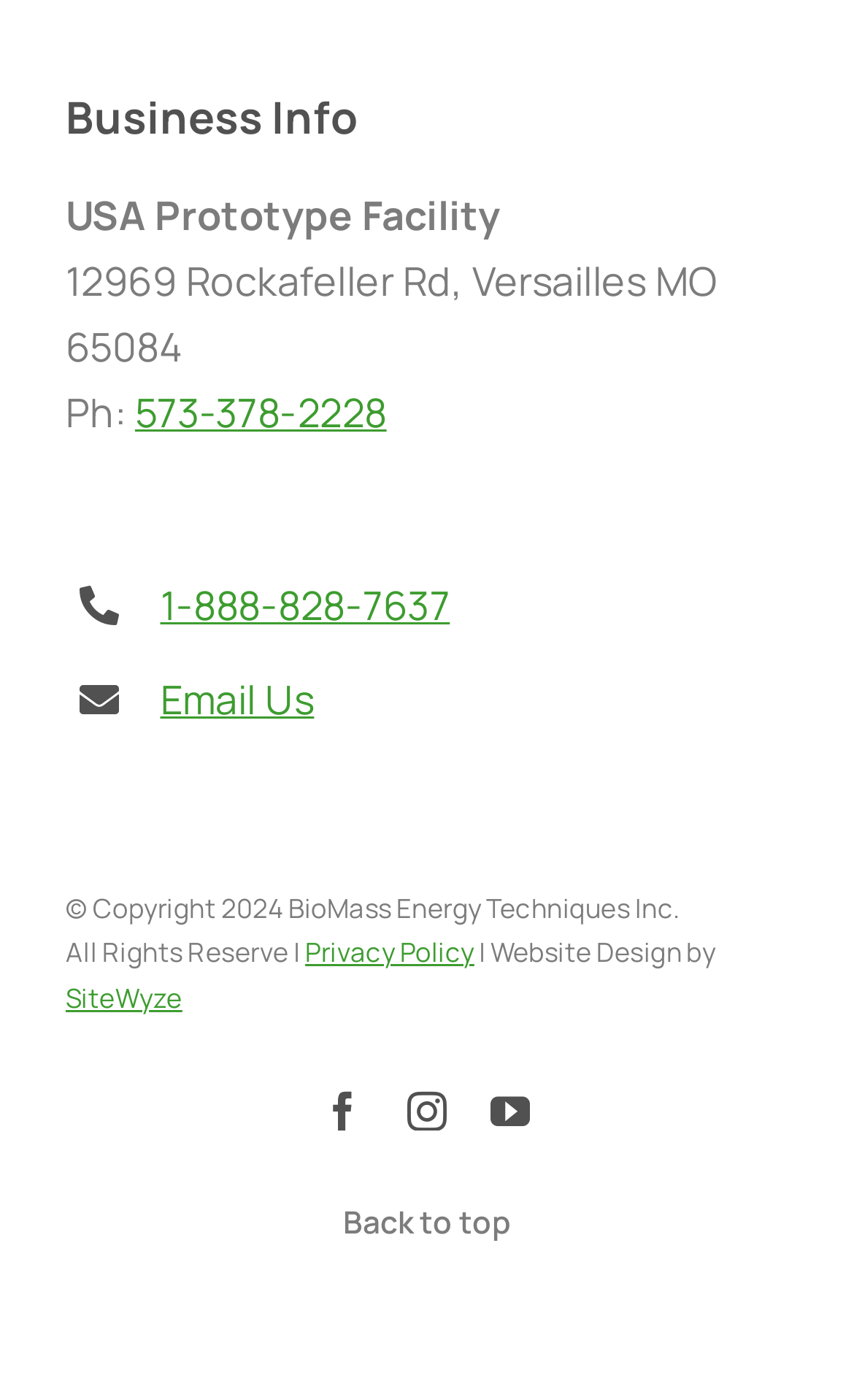Provide the bounding box coordinates of the HTML element this sentence describes: "Email Us".

[0.188, 0.481, 0.368, 0.518]